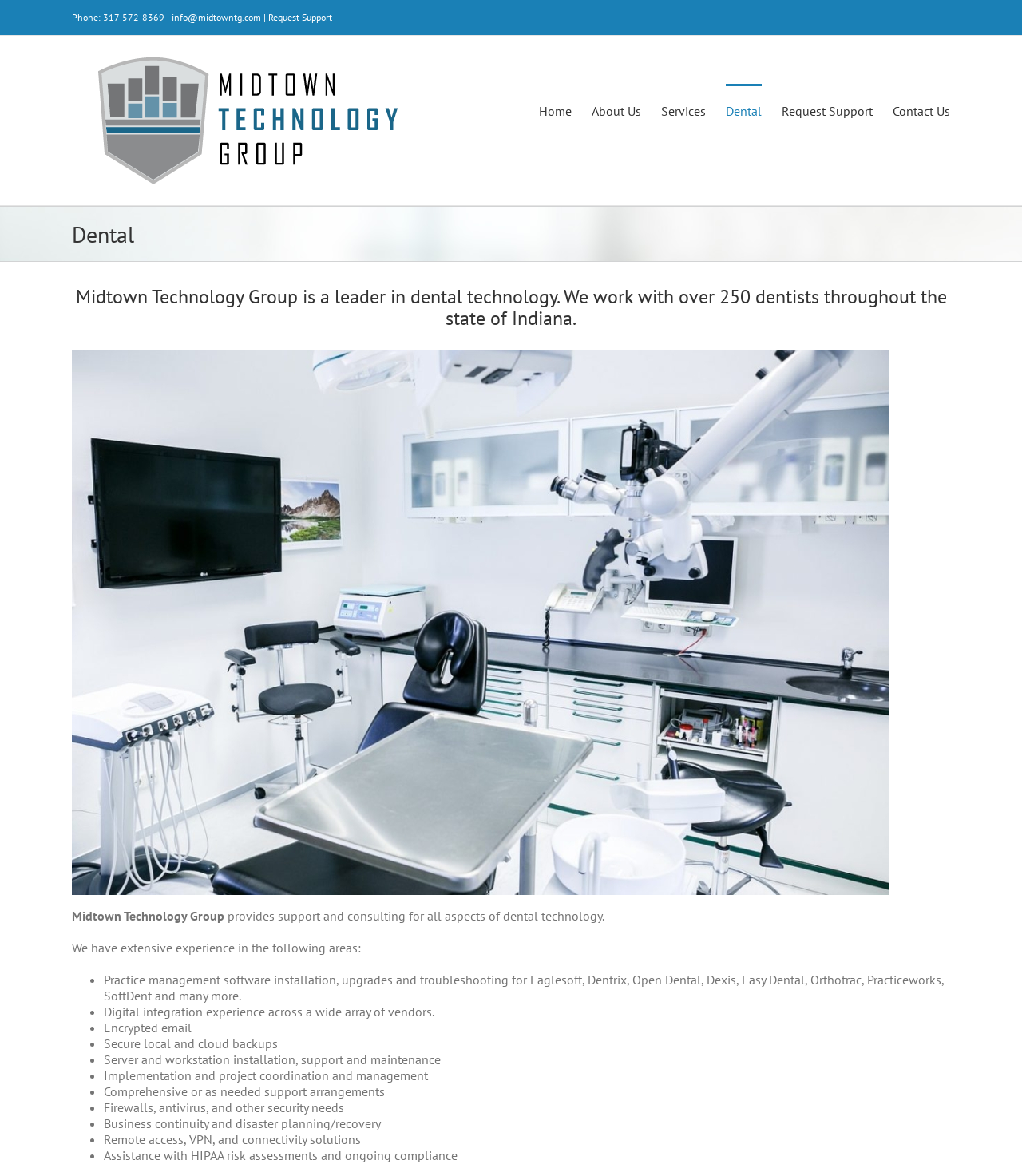Please find the bounding box coordinates of the element that must be clicked to perform the given instruction: "Learn more about dental services". The coordinates should be four float numbers from 0 to 1, i.e., [left, top, right, bottom].

[0.71, 0.071, 0.745, 0.116]